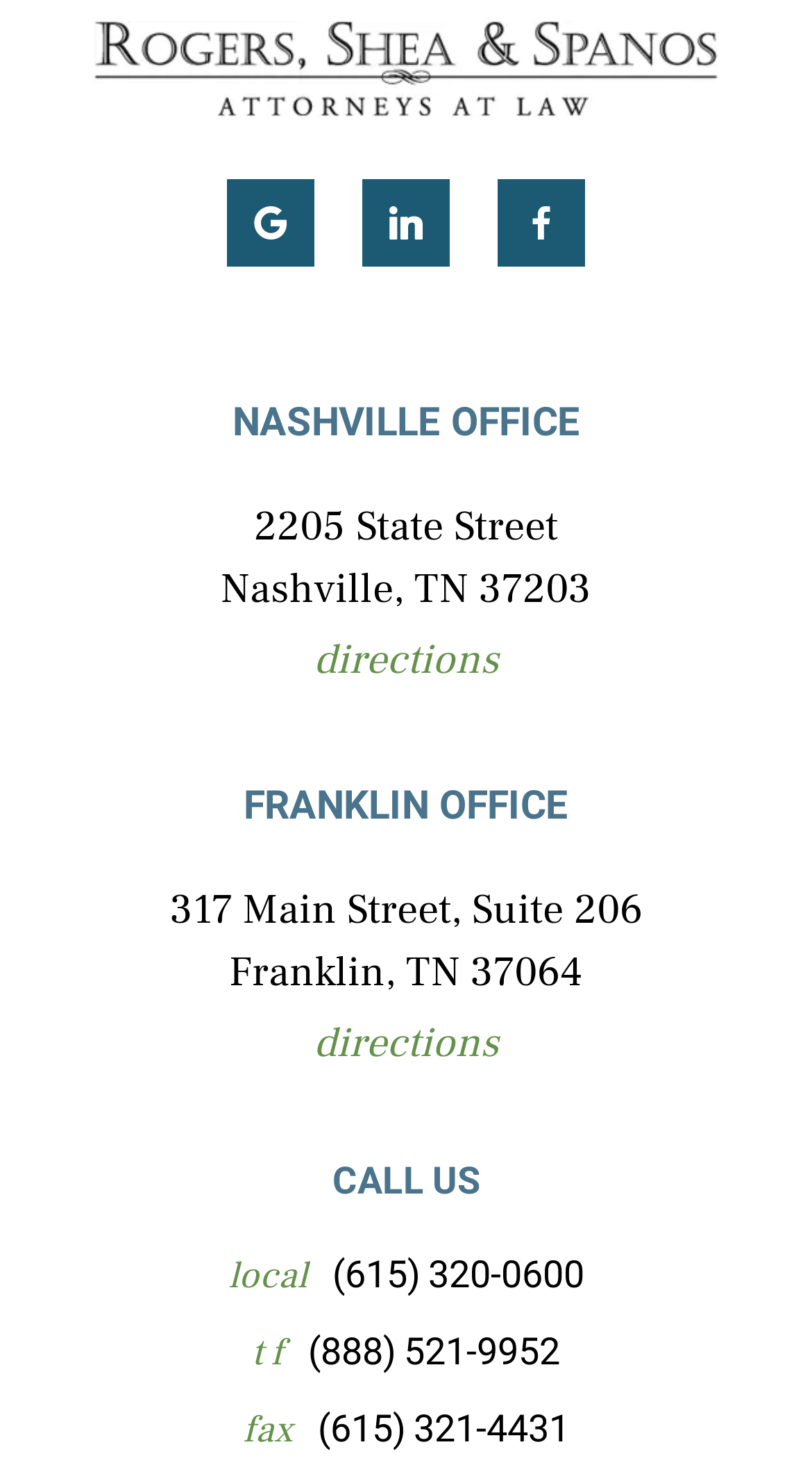Find the bounding box coordinates for the HTML element described in this sentence: "LinkedIn". Provide the coordinates as four float numbers between 0 and 1, in the format [left, top, right, bottom].

[0.446, 0.121, 0.554, 0.18]